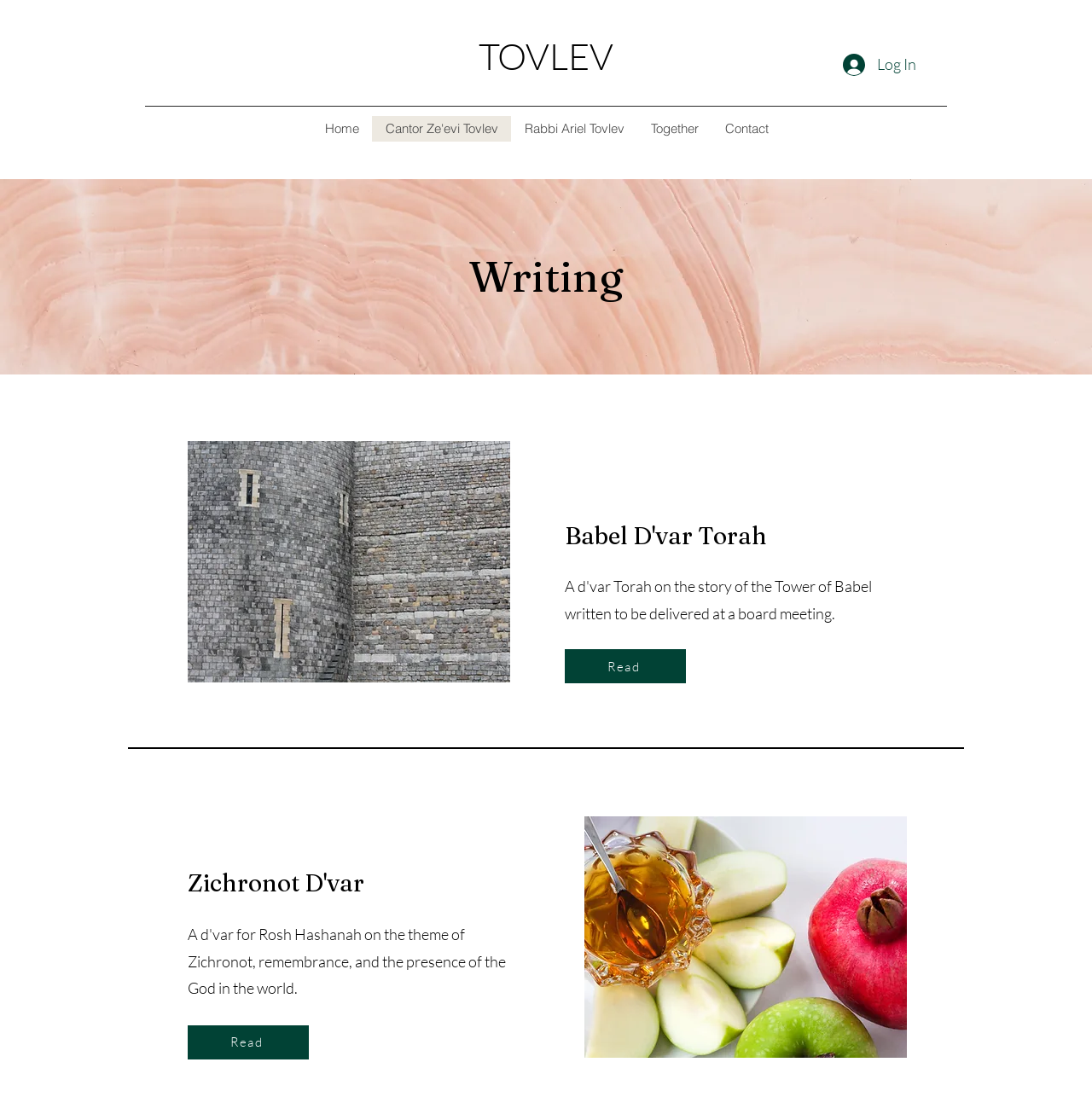Provide a short answer to the following question with just one word or phrase: How many images are there on the webpage?

5